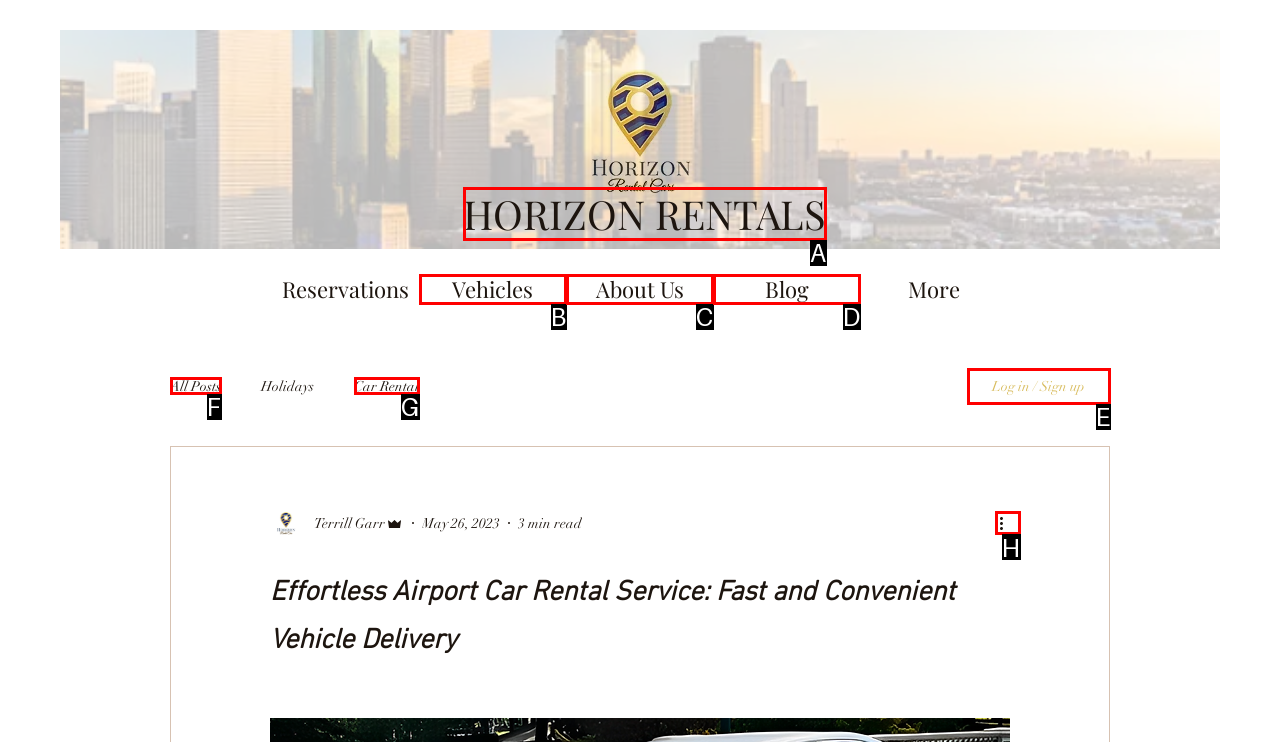Which option should you click on to fulfill this task: Click More actions? Answer with the letter of the correct choice.

H